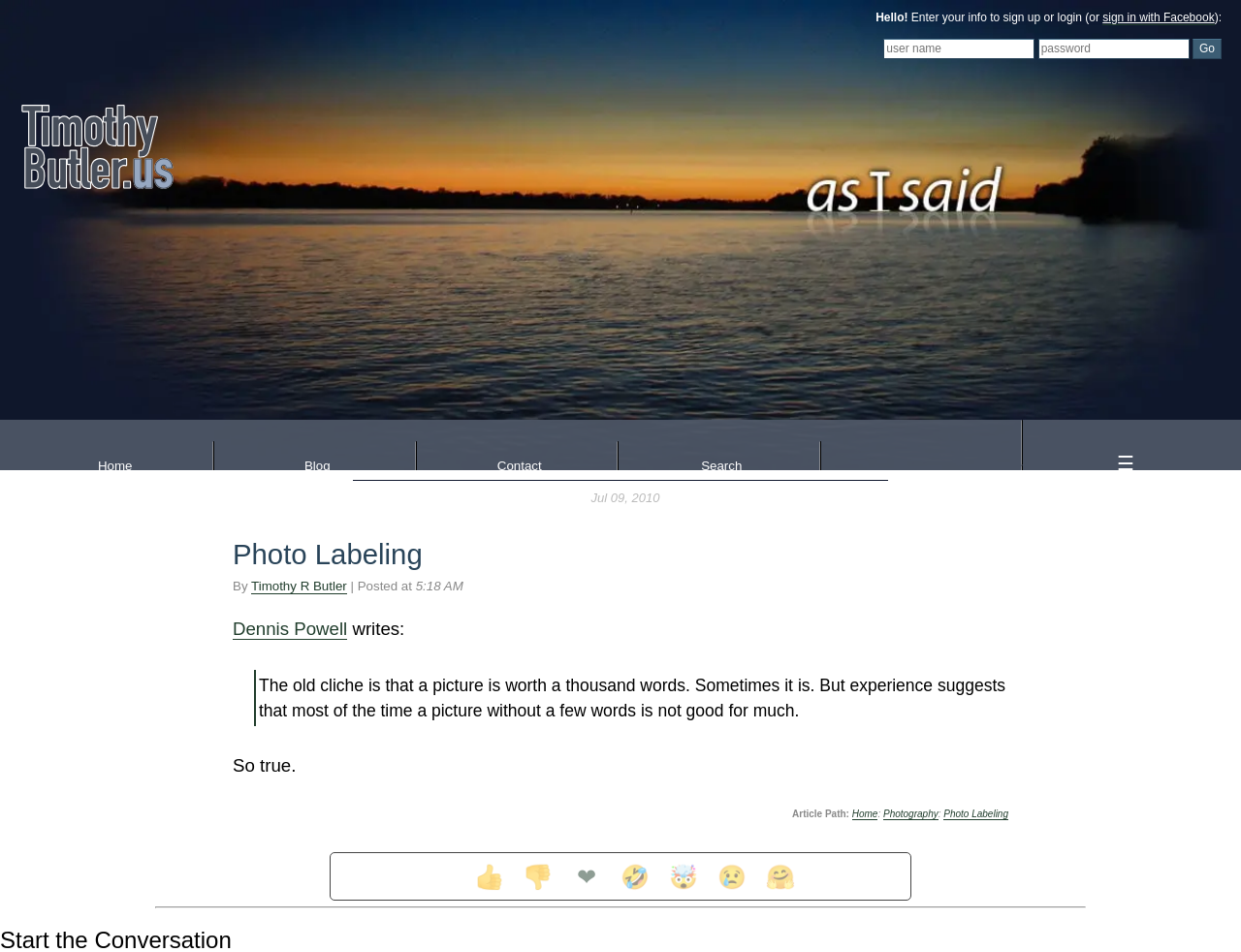Please find the bounding box for the following UI element description. Provide the coordinates in (top-left x, top-left y, bottom-right x, bottom-right y) format, with values between 0 and 1: name="user" placeholder="user name" title="Username"

[0.712, 0.041, 0.834, 0.062]